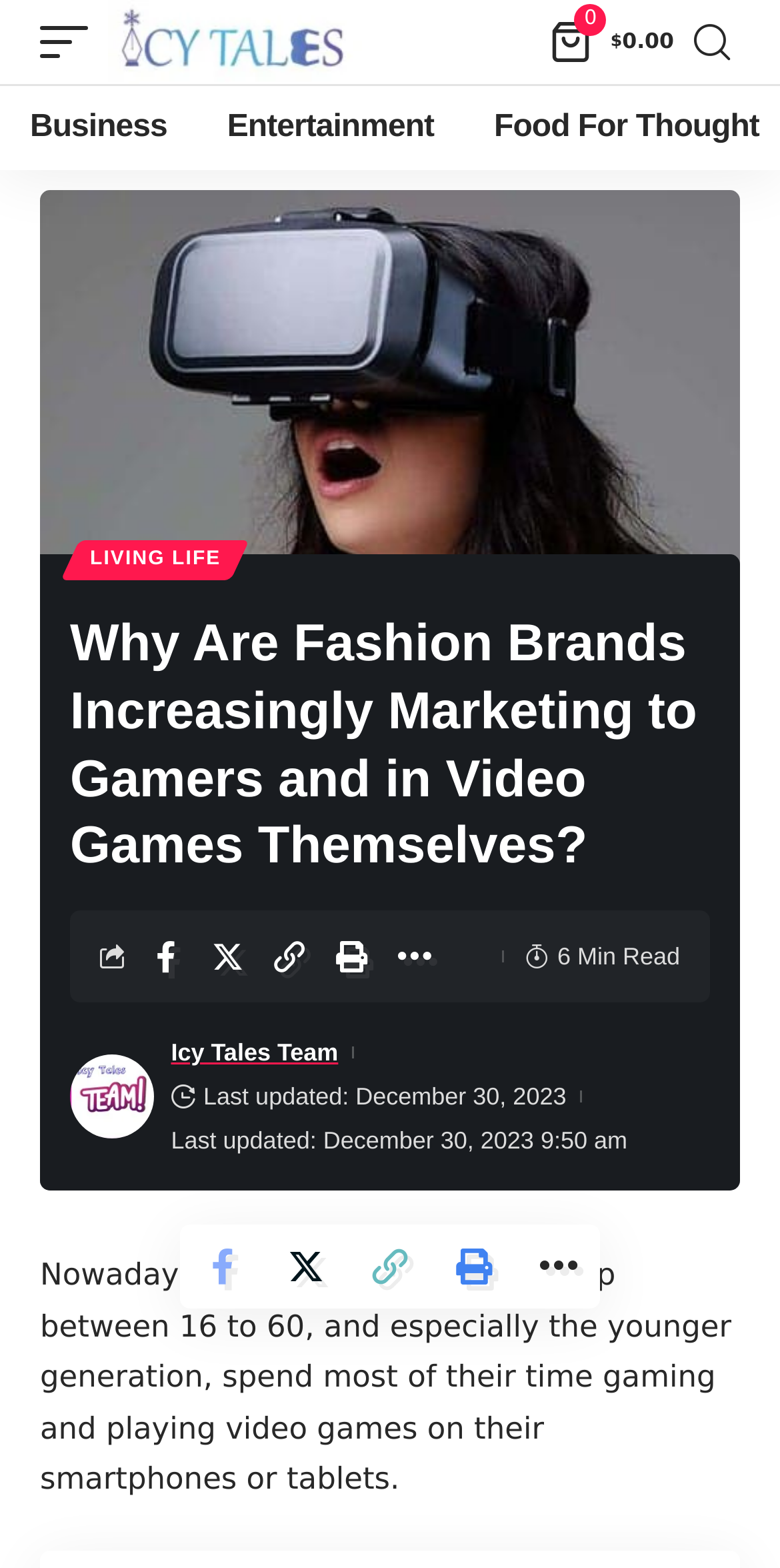Give a detailed account of the webpage's layout and content.

This webpage is about fashion brands targeting gamers and integrating video games into their marketing strategies. At the top, there is a navigation bar with links to "mobile trigger", "Icy Tales", and a mini cart icon with a price of $0.00. On the right side of the navigation bar, there are links to "search" and other categories like "Business" and "Entertainment".

Below the navigation bar, there is a large image related to the topic, accompanied by a heading that reads "Why Are Fashion Brands Increasingly Marketing to Gamers and in Video Games Themselves?". Underneath the heading, there is a link to "LIVING LIFE" and an image of the "Icy Tales Team".

The main content of the webpage is a long article that discusses the trend of fashion brands marketing to gamers. The article is divided into sections, with a timestamp indicating when it was last updated. There are also social media sharing links and a "Print" button at the bottom of the article.

Throughout the article, there are several links to other pages, including the author's profile page. The article concludes with a summary of the main points and a "6 Min Read" indicator, suggesting that the article can be read in six minutes.